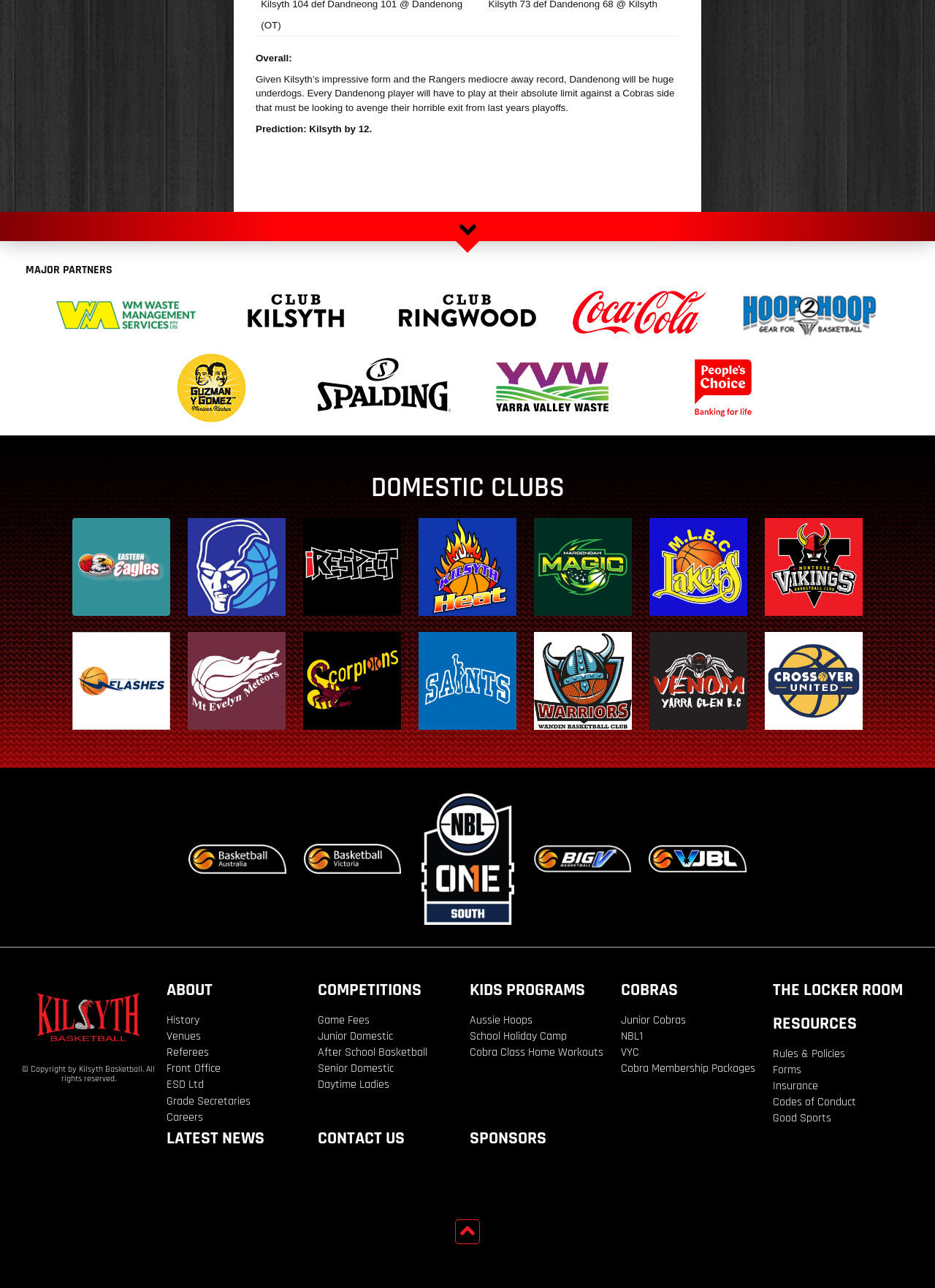Could you indicate the bounding box coordinates of the region to click in order to complete this instruction: "Visit the 'Eastern Eagles' page".

[0.077, 0.435, 0.182, 0.445]